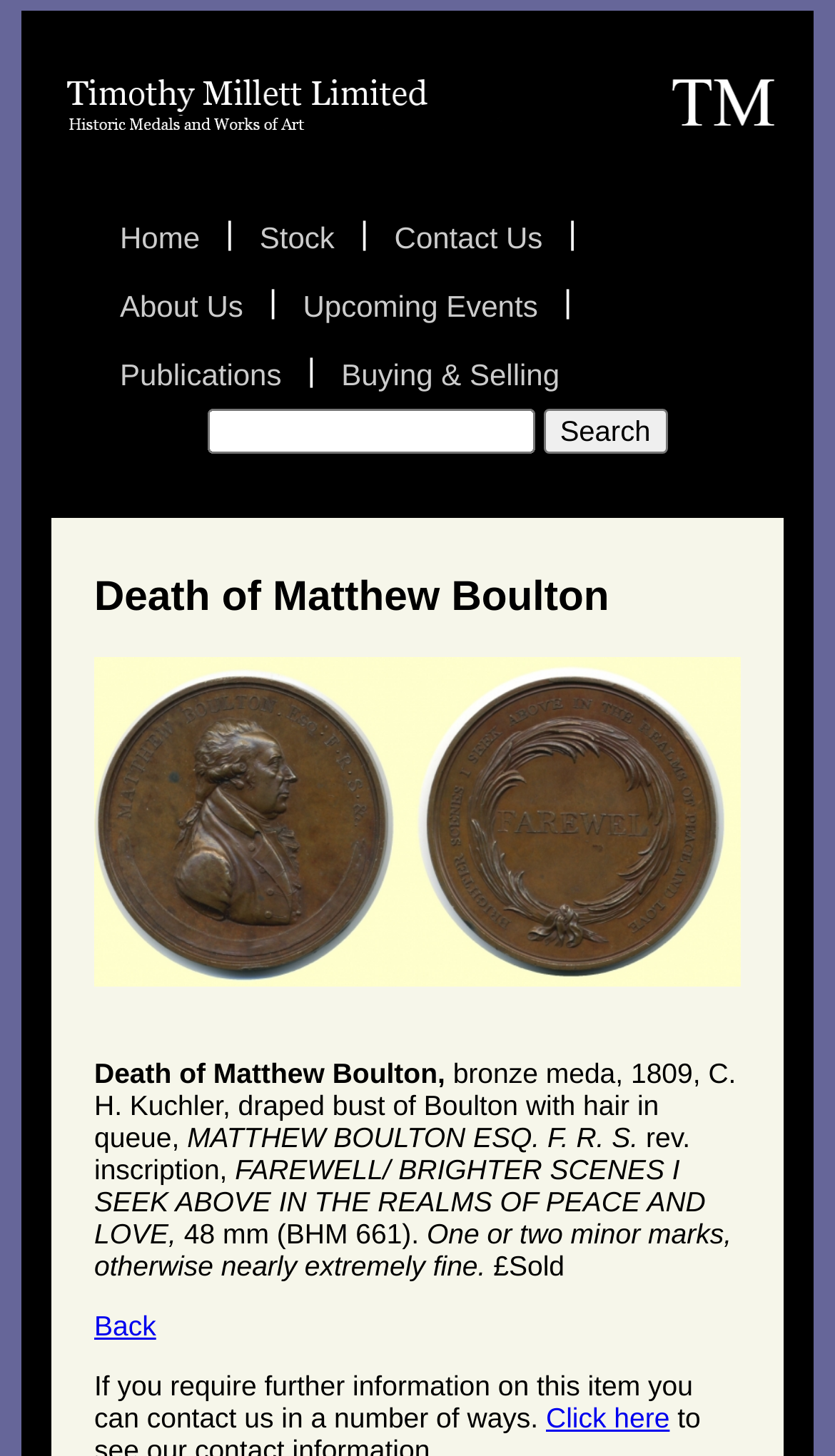Answer the following in one word or a short phrase: 
What is the diameter of the medal?

48 mm